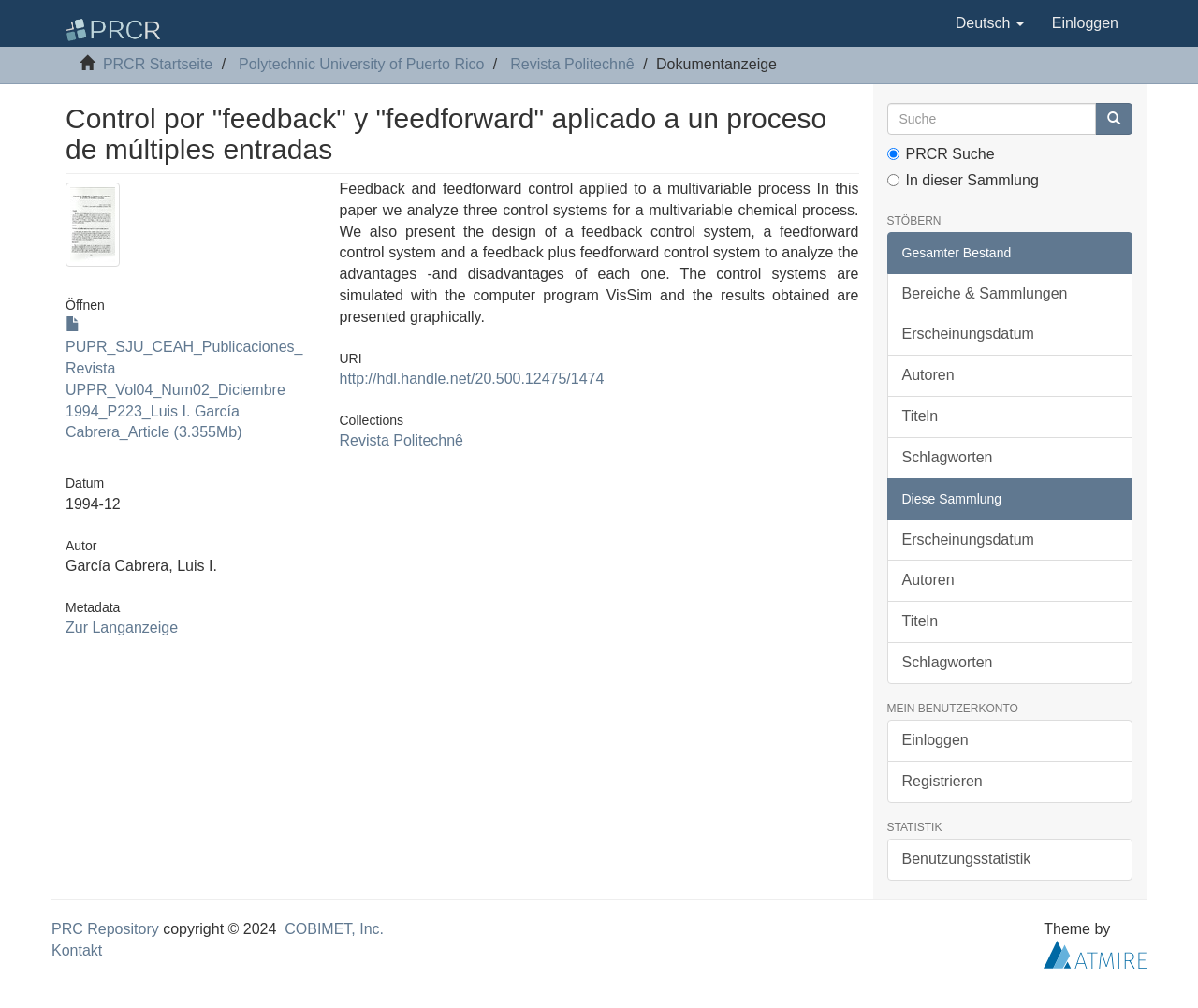Who is the author of the article?
Utilize the image to construct a detailed and well-explained answer.

The author of the article can be found in the static text element with the text 'García Cabrera, Luis I.' which is located under the 'Autor' heading.